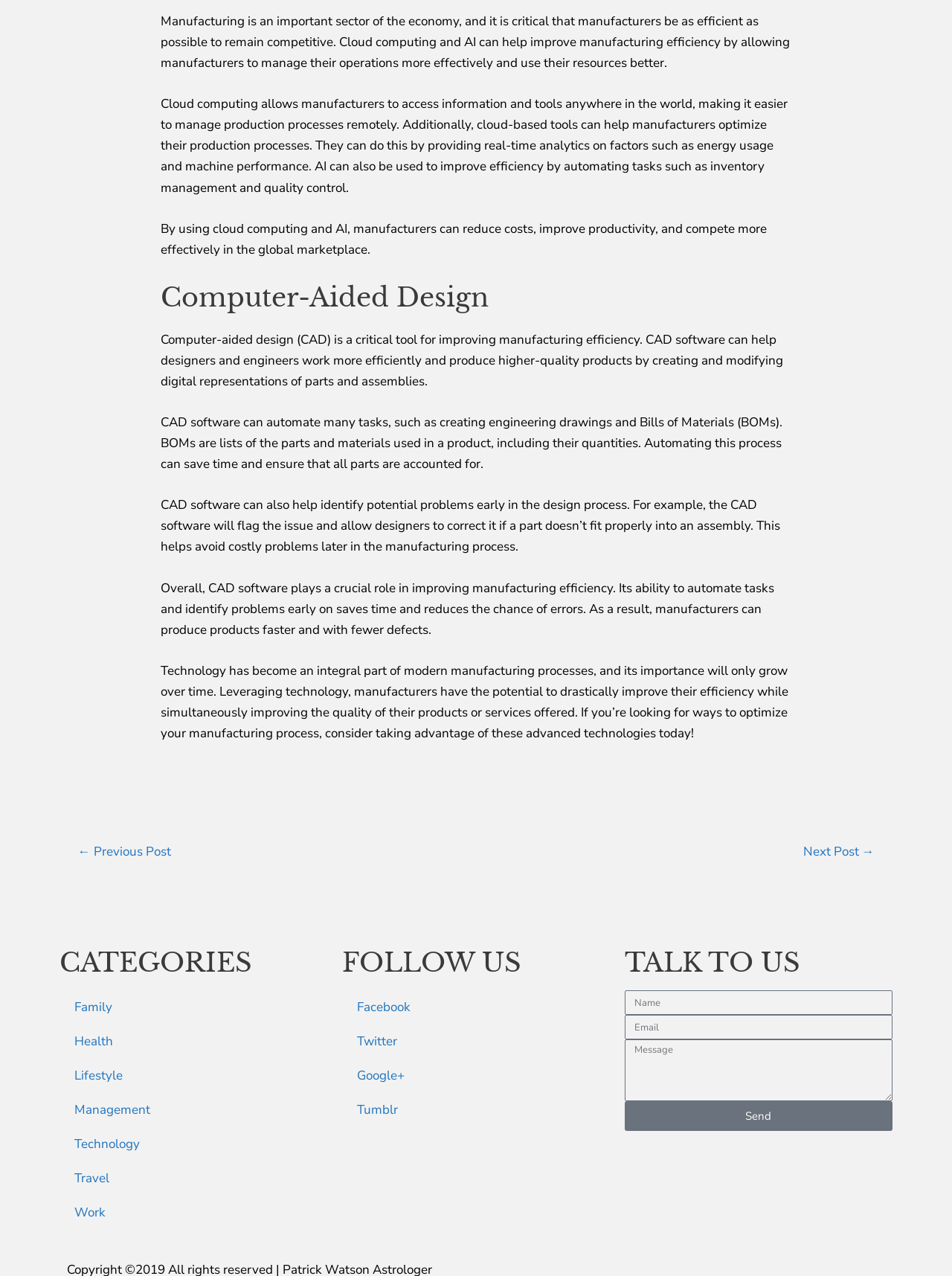What is the importance of manufacturing efficiency?
Refer to the image and answer the question using a single word or phrase.

To remain competitive